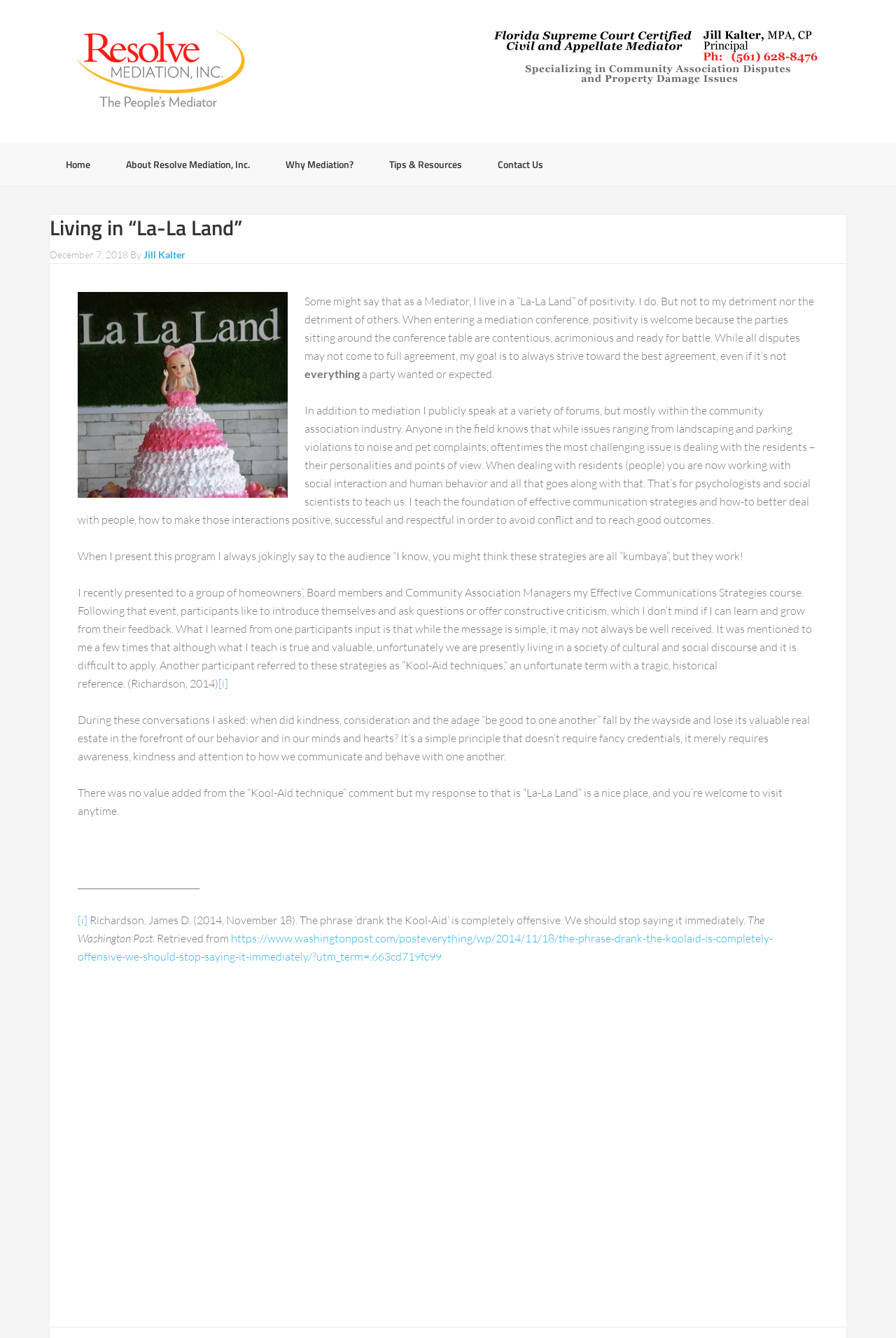Determine the main headline from the webpage and extract its text.

Living in “La-La Land”